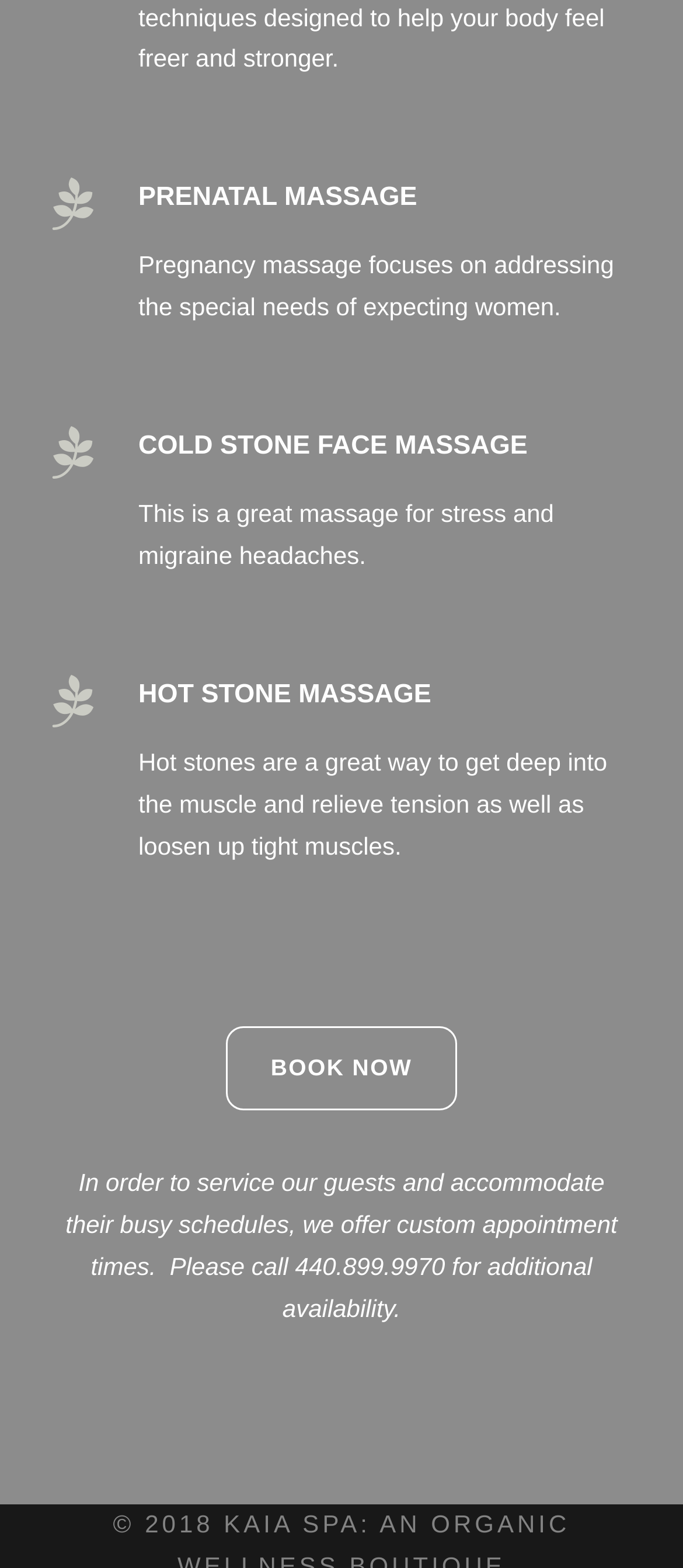What is the benefit of hot stone massage?
Please provide a single word or phrase in response based on the screenshot.

Relieve tension and loosen tight muscles